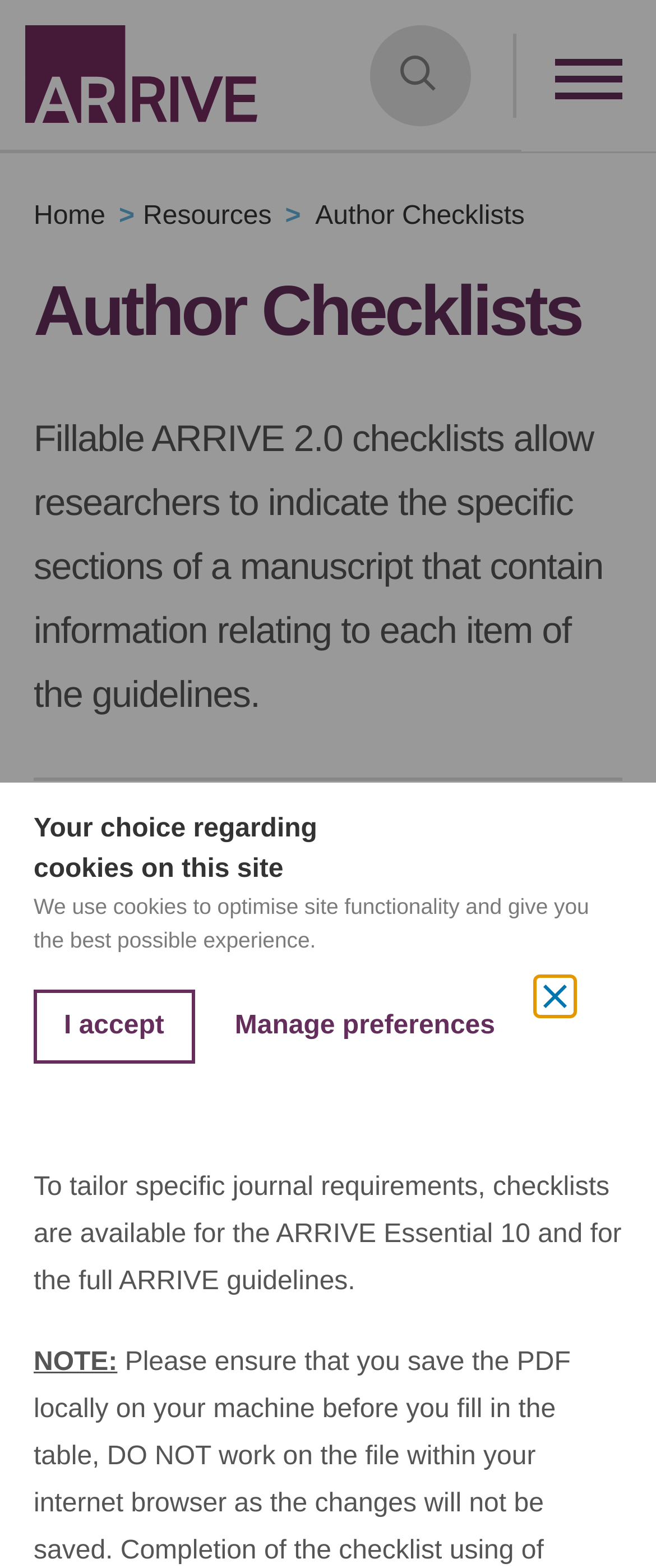Locate the bounding box coordinates of the element that should be clicked to execute the following instruction: "Search this site".

[0.026, 0.108, 0.974, 0.173]